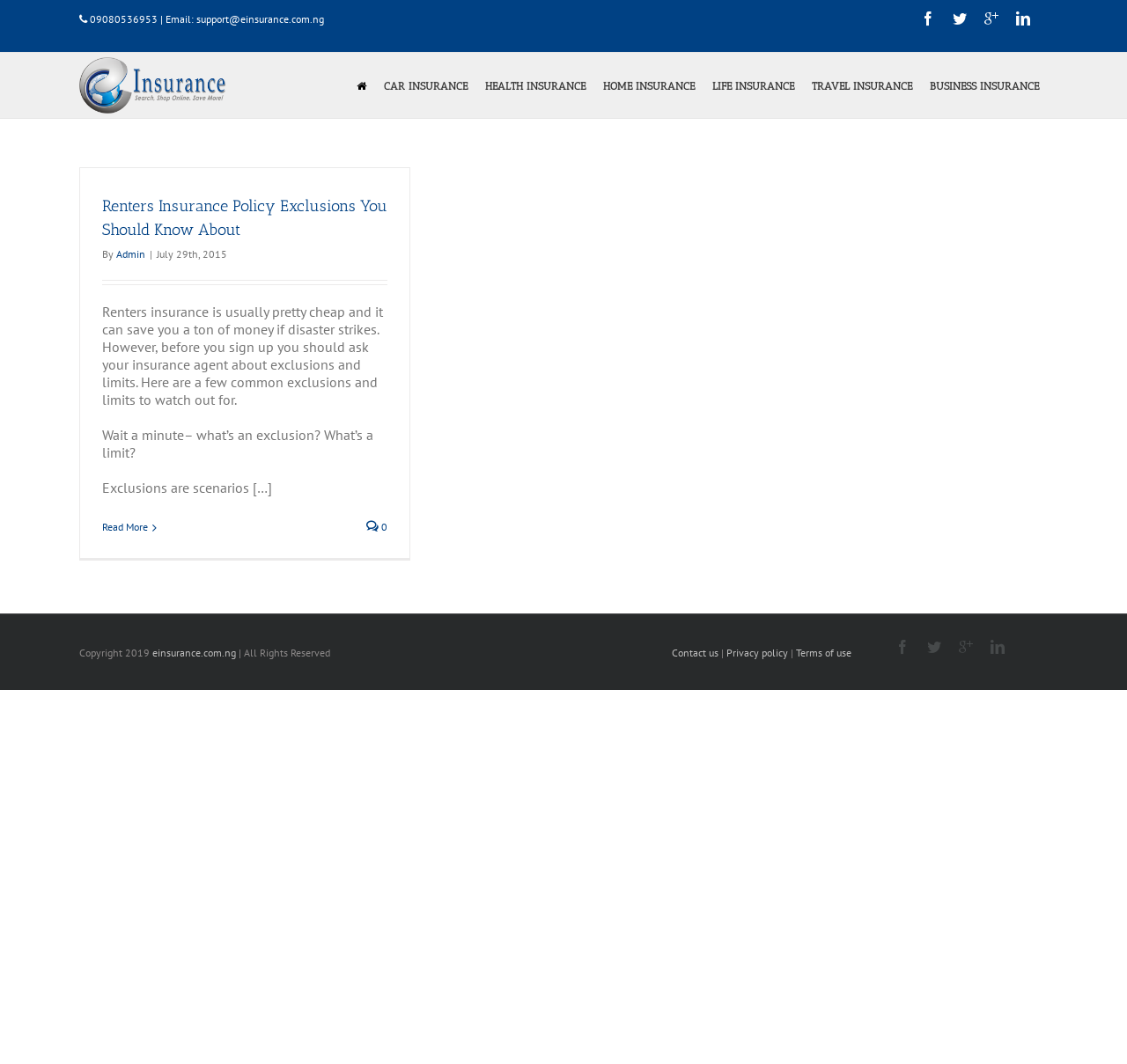Who wrote the article 'Renters Insurance Policy Exclusions You Should Know About'?
Provide a comprehensive and detailed answer to the question.

I found the author's name by looking at the article section of the webpage, where it says 'By Admin' below the article title.